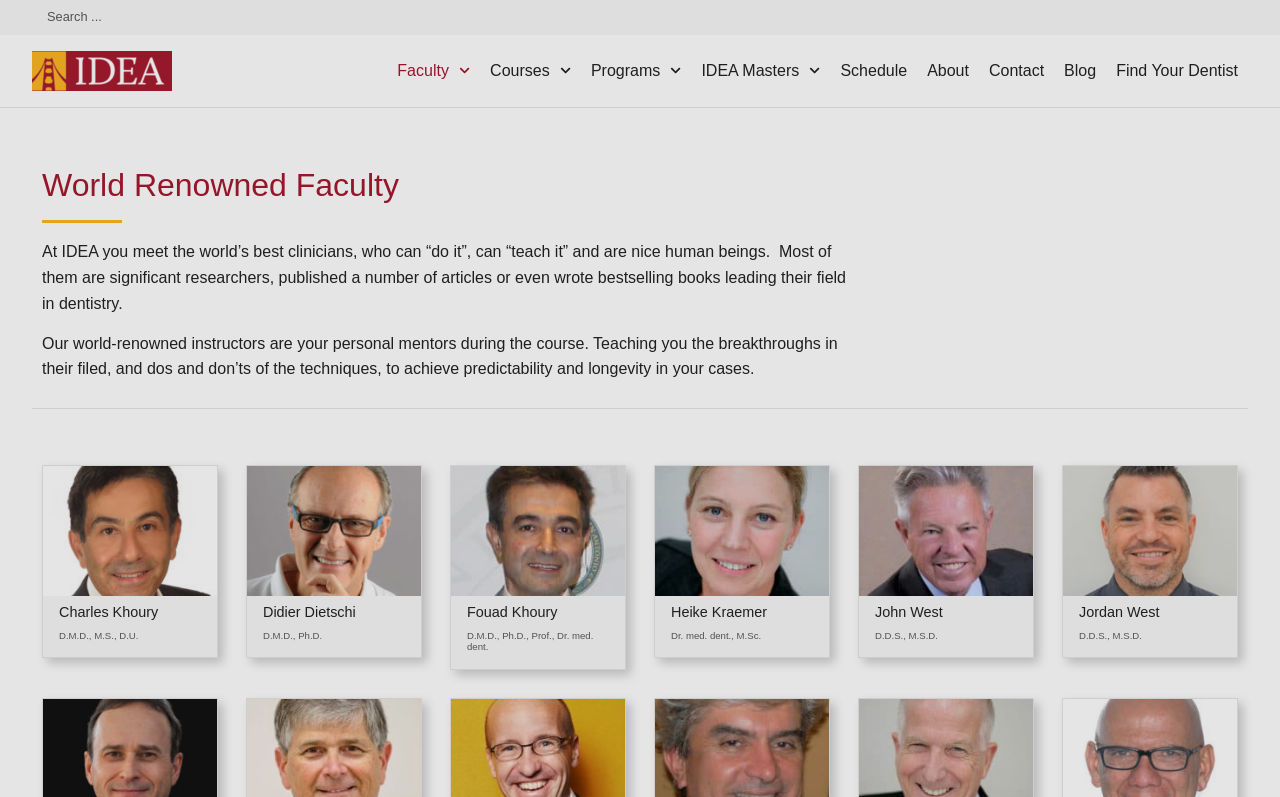How many faculty members are displayed on the webpage?
Please ensure your answer is as detailed and informative as possible.

The webpage displays five faculty members, each with their name, title, and photo. The faculty members are Charles Khoury, Didier Dietschi, Fouad Khoury, Heike Kraemer, and John West.